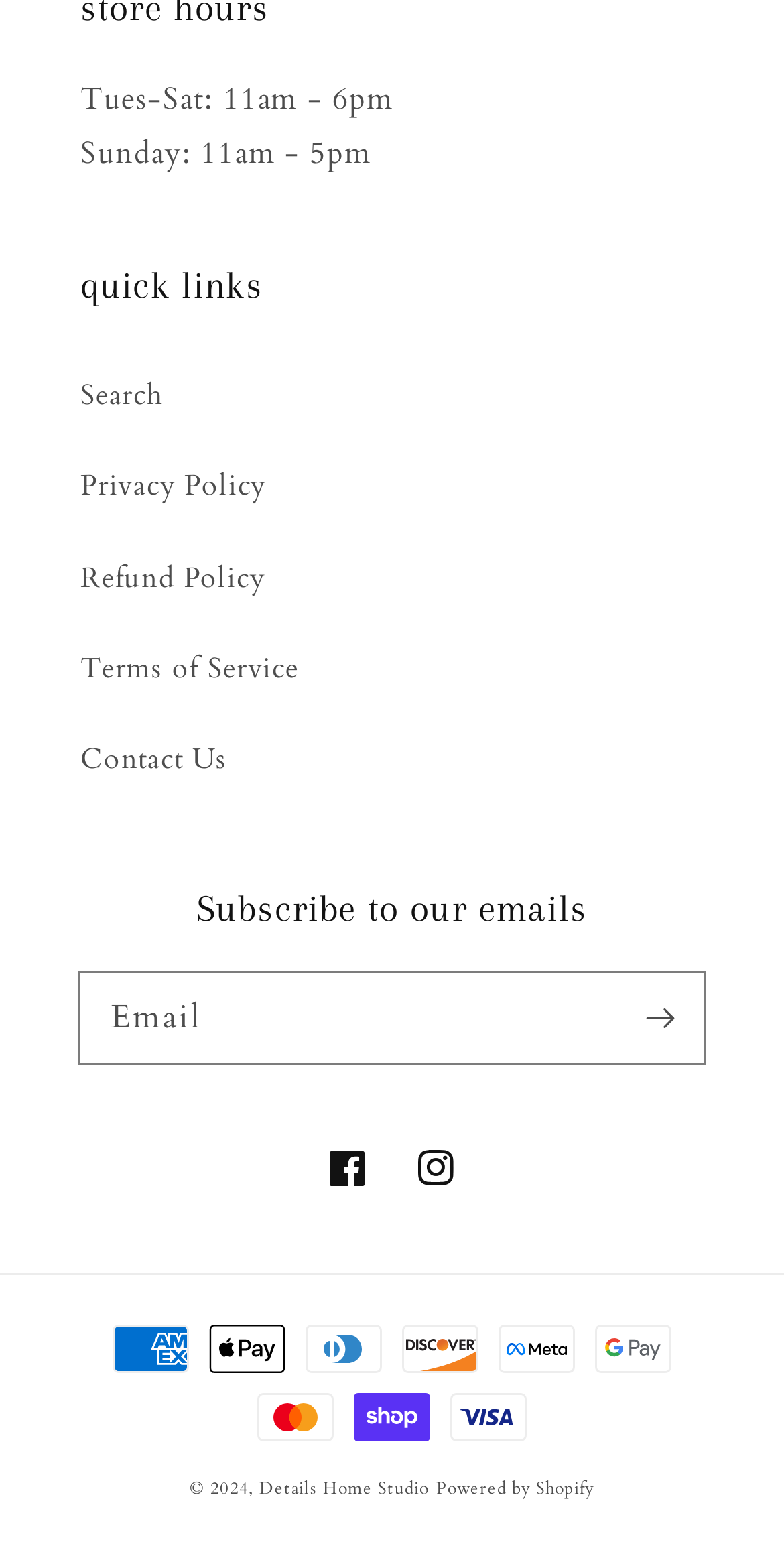What is the purpose of the textbox?
Please craft a detailed and exhaustive response to the question.

I found a textbox element with the label 'Email' and a required attribute set to True. This suggests that the purpose of the textbox is to input an email address, likely for subscription or newsletter purposes.